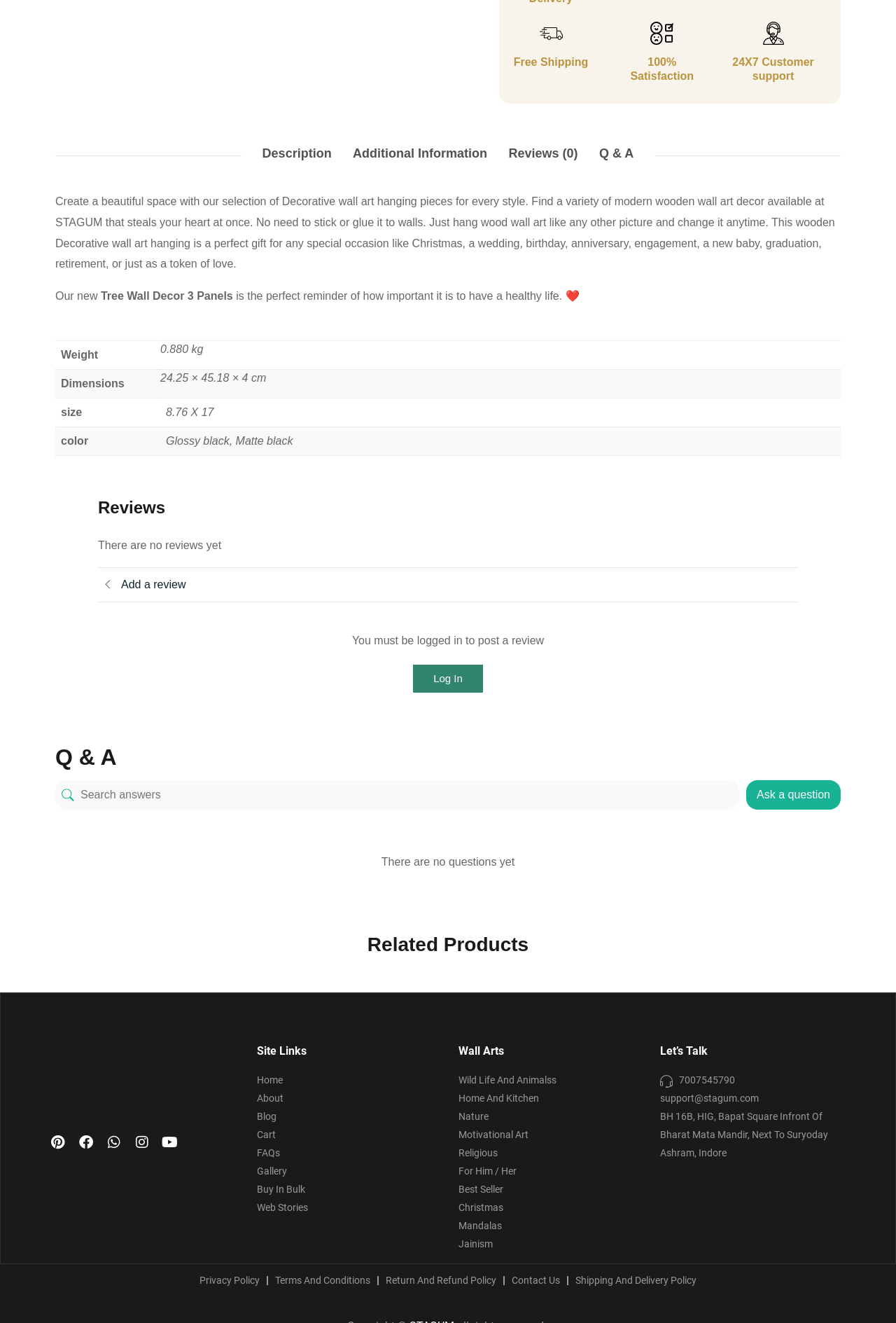Identify and provide the bounding box coordinates of the UI element described: "Additional information". The coordinates should be formatted as [left, top, right, bottom], with each number being a float between 0 and 1.

[0.394, 0.107, 0.544, 0.128]